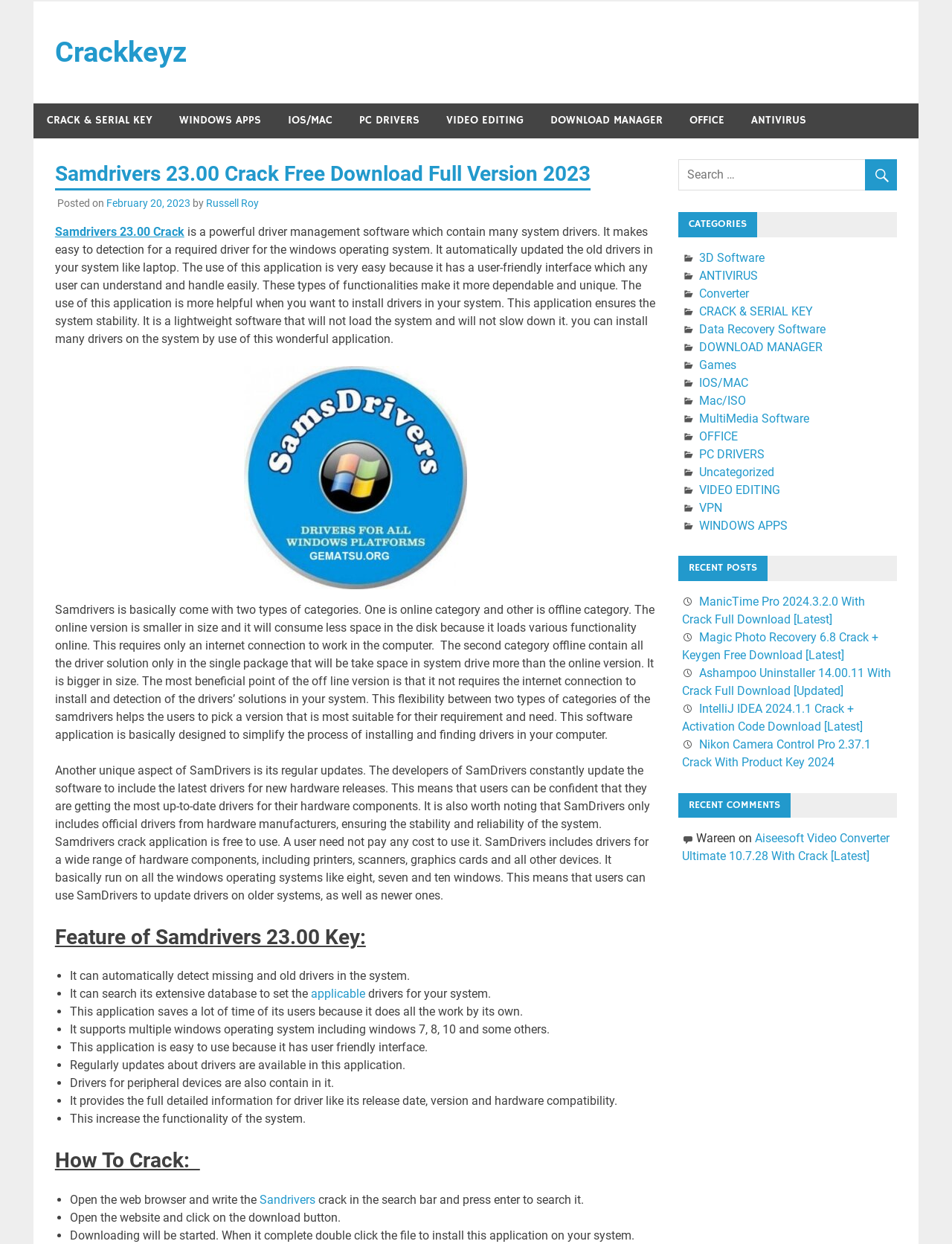How many categories of Samdrivers are mentioned?
Could you please answer the question thoroughly and with as much detail as possible?

The text mentions that Samdrivers comes with two types of categories: online category and offline category. The online version is smaller in size and loads various functionality online, while the offline version contains all driver solutions in a single package.